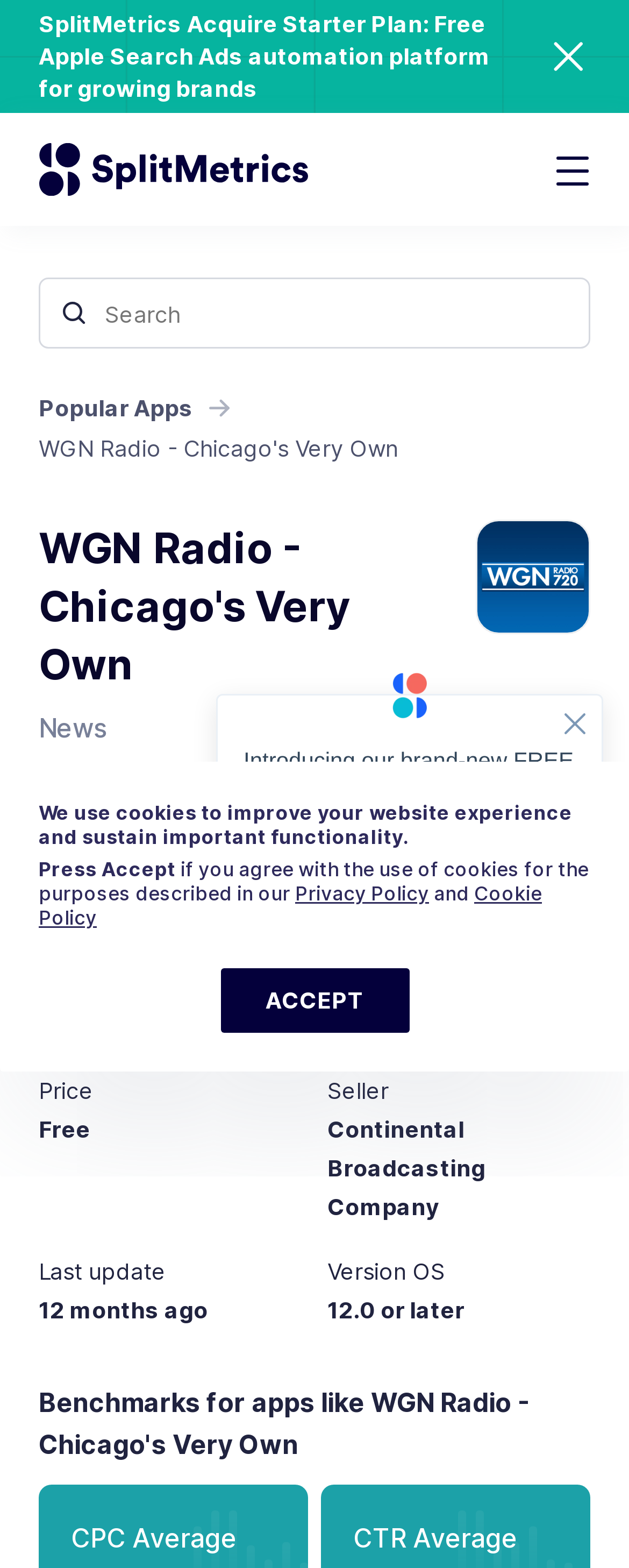Your task is to extract the text of the main heading from the webpage.

WGN Radio - Chicago's Very Own